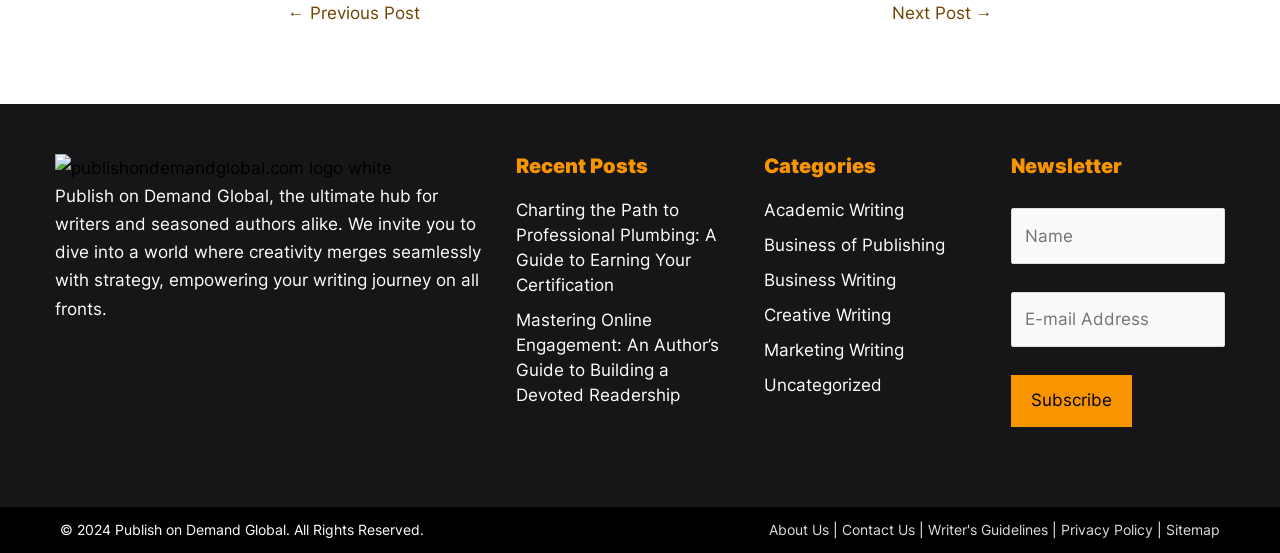Find the bounding box coordinates for the area that should be clicked to accomplish the instruction: "Read the recent post about Charting the Path to Professional Plumbing".

[0.403, 0.362, 0.56, 0.534]